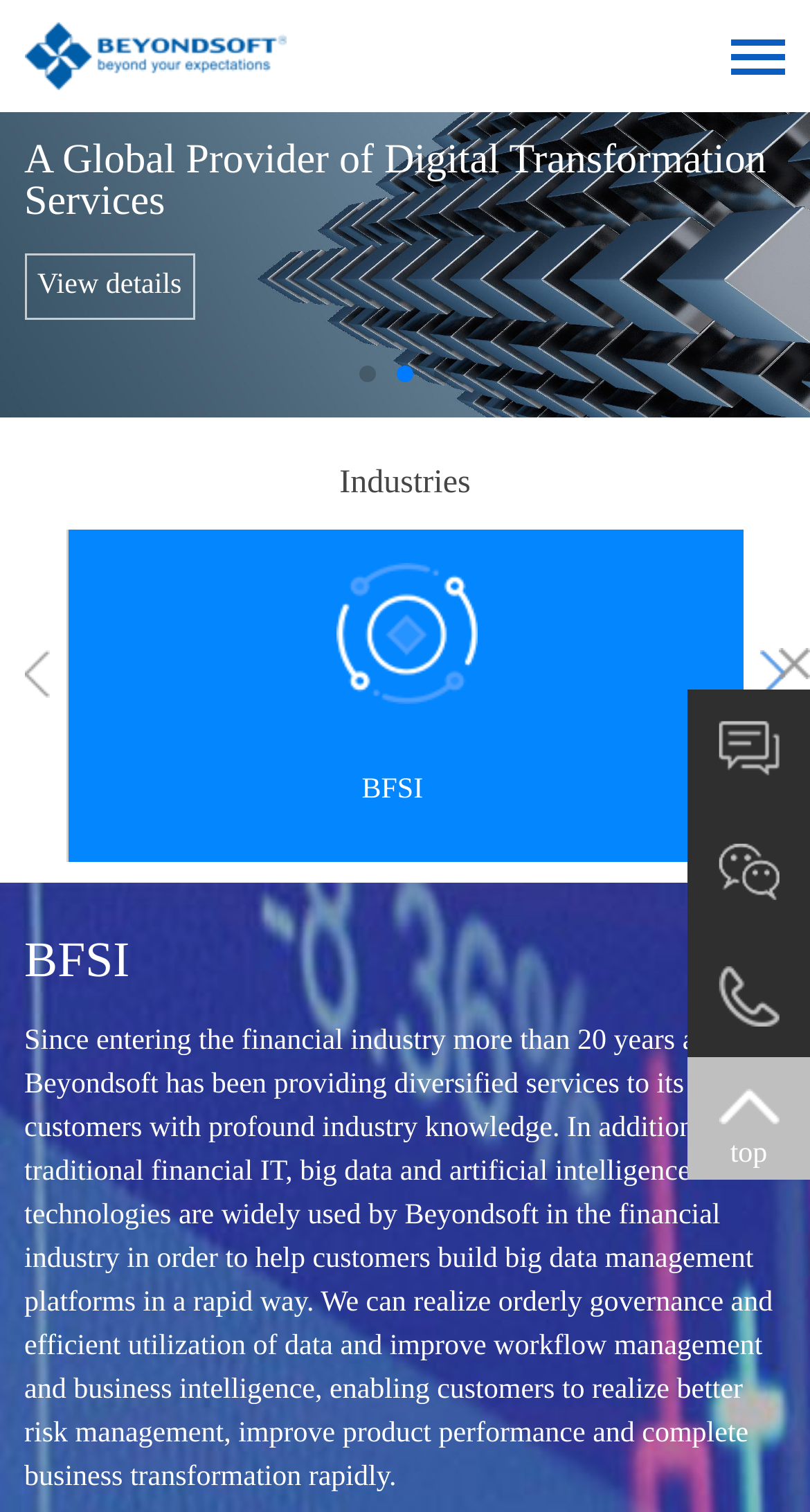Provide a brief response to the question below using one word or phrase:
What is the text of the first heading?

A Provider of AI and Data Technical Services